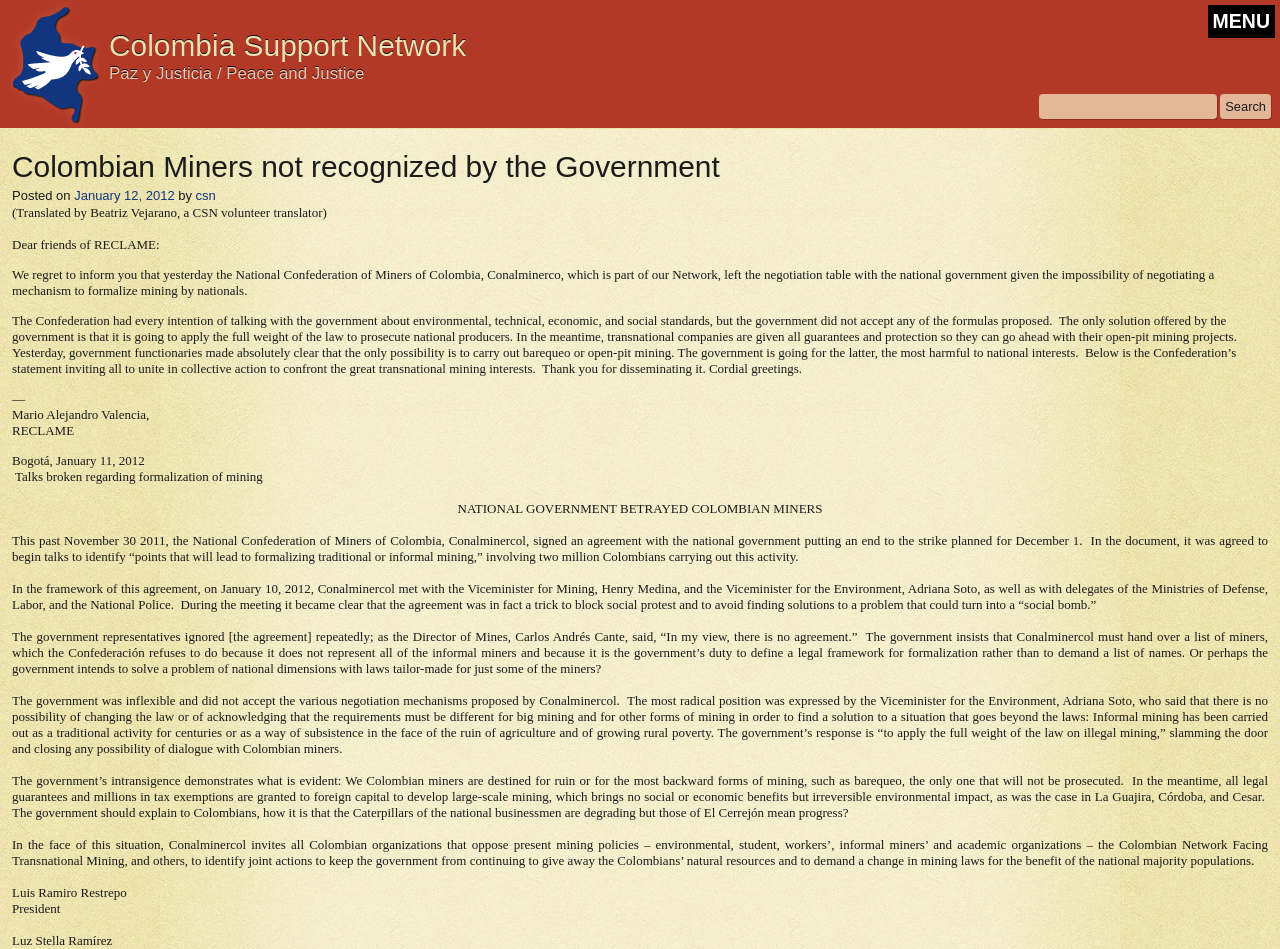Please provide a detailed answer to the question below based on the screenshot: 
What is the name of the organization?

The name of the organization can be found in the heading element at the top of the webpage, which reads 'Colombia Support Network Paz y Justicia / Peace and Justice'.